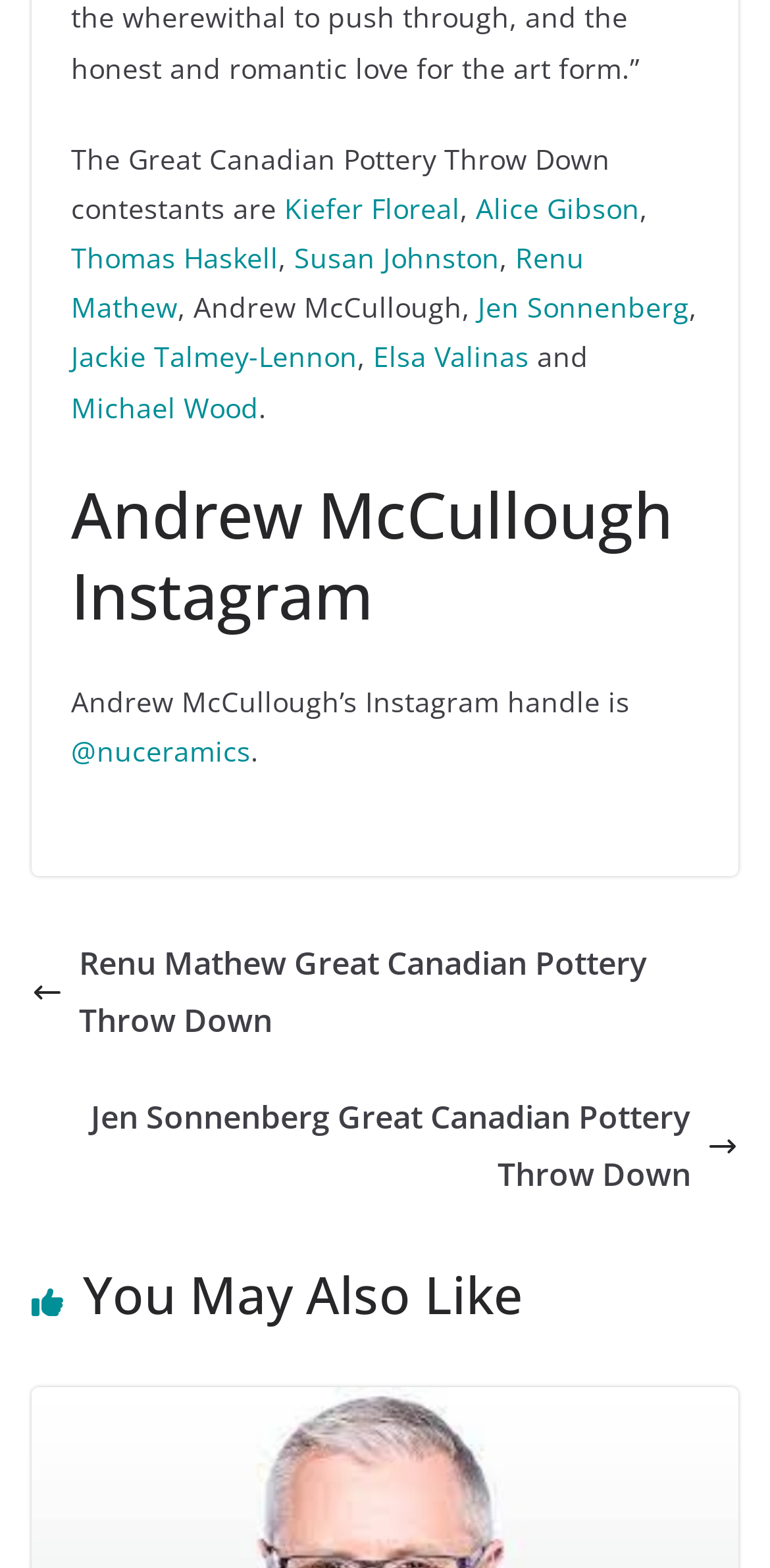Pinpoint the bounding box coordinates of the area that should be clicked to complete the following instruction: "Read about Renu Mathew on Great Canadian Pottery Throw Down". The coordinates must be given as four float numbers between 0 and 1, i.e., [left, top, right, bottom].

[0.041, 0.597, 0.959, 0.669]